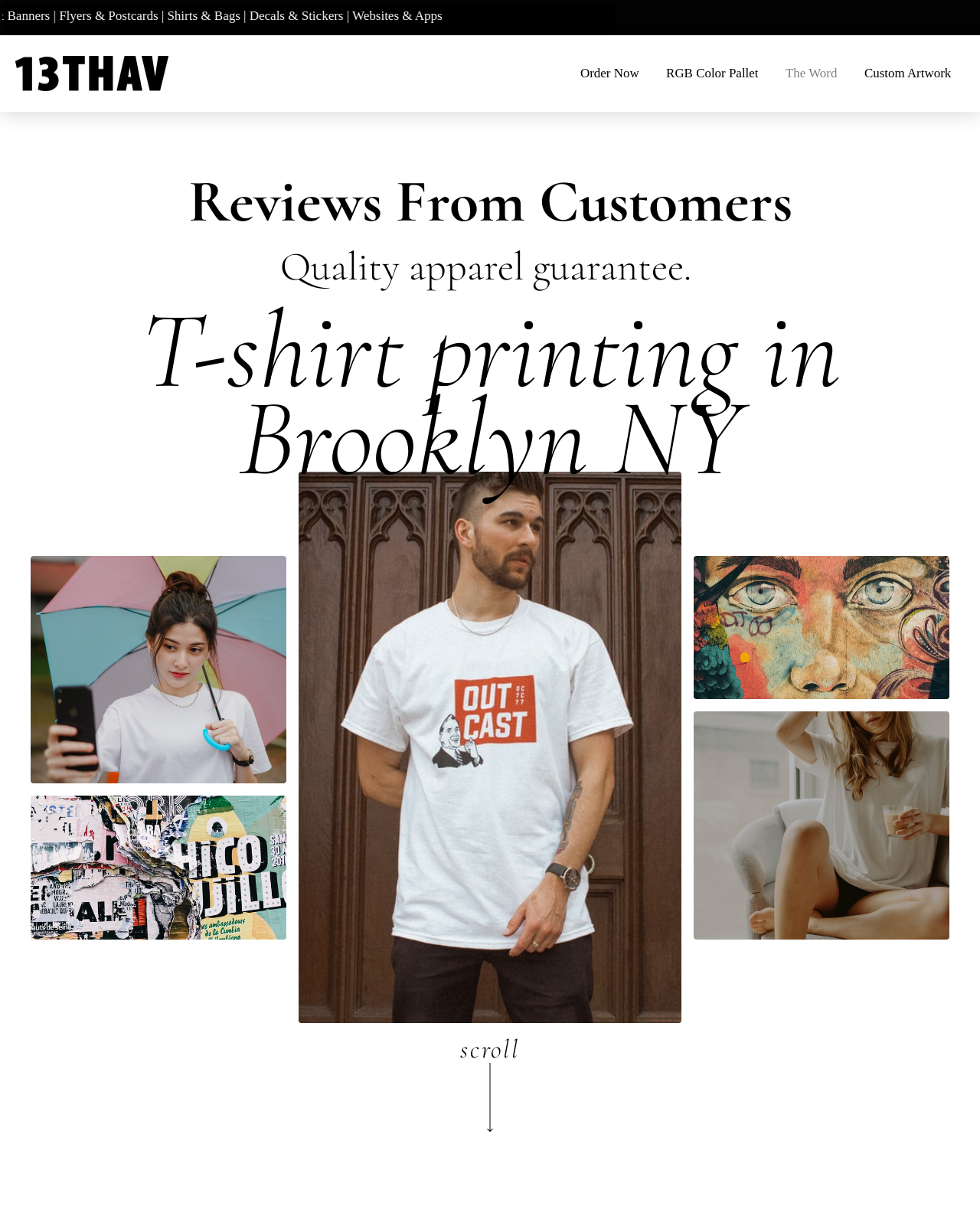Create an elaborate caption for the webpage.

The webpage appears to be a business website, specifically for a sign and shirt company called "The Word | 13thav Sign & Shirt". At the top of the page, there is a logo image with a link to the homepage, positioned on the left side. 

Below the logo, there is a heading that lists the company's services, including signs, banners, flyers, postcards, shirts, bags, decals, stickers, websites, and apps. This heading is repeated, possibly for accessibility purposes.

On the right side of the page, there are four links in a row, including "Order Now", "RGB Color Pallet", "The Word", and "Custom Artwork". 

Further down the page, there is a section with a heading that reads "Reviews From Customers". Below this heading, there is a paragraph of text that guarantees the quality of their apparel.

The main content of the page is a heading that reads "T-shirt printing in Brooklyn NY", which takes up a significant portion of the page. 

At the bottom of the page, there is a static text that says "scroll", accompanied by an arrow image pointing downwards. On the right side of the page, near the bottom, there is a link with a font awesome icon.